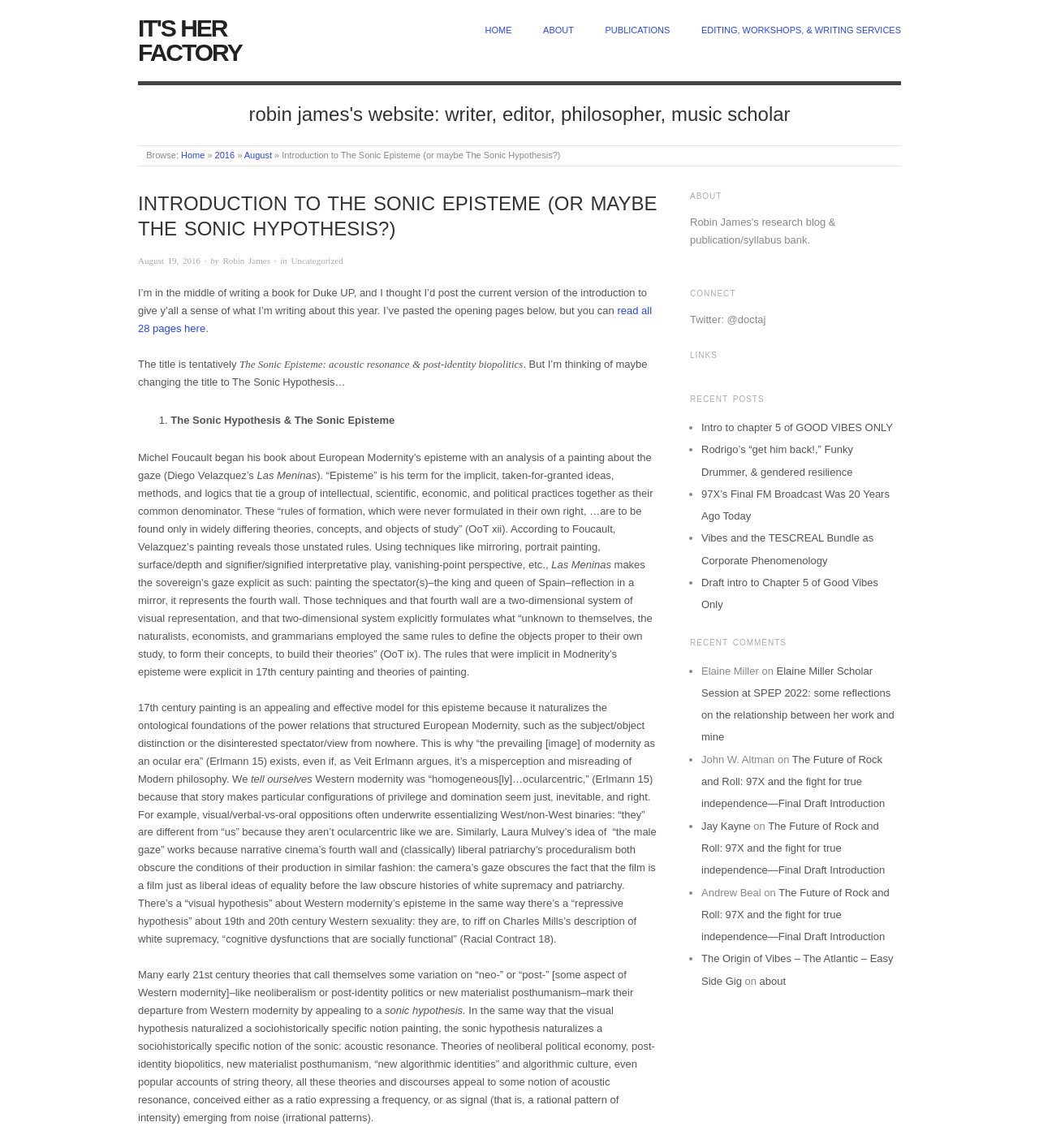Provide a brief response to the question using a single word or phrase: 
How many recent posts are listed?

5